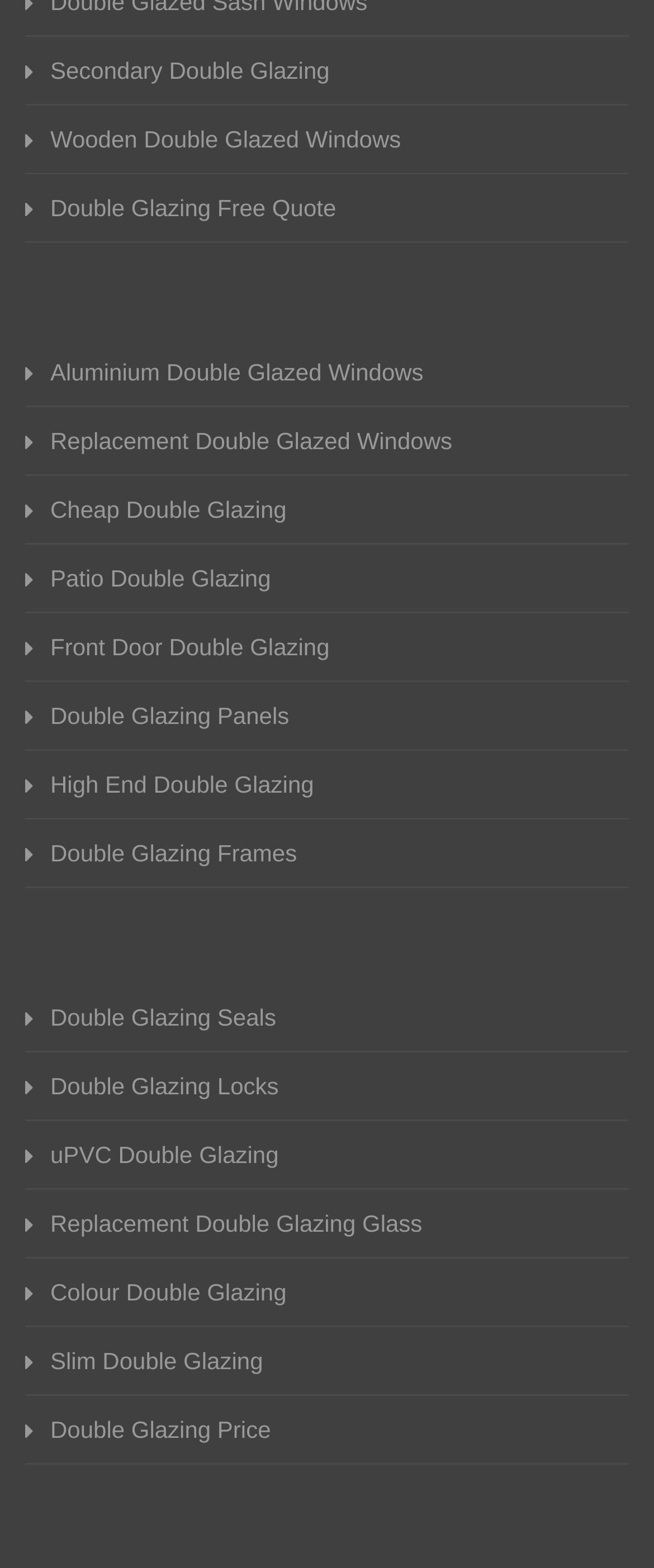Respond with a single word or short phrase to the following question: 
How many links are on this webpage?

21